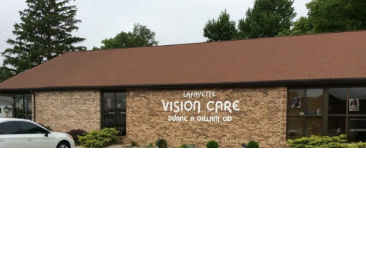What is surrounding the clinic?
Please provide a single word or phrase as the answer based on the screenshot.

Trees and greenery